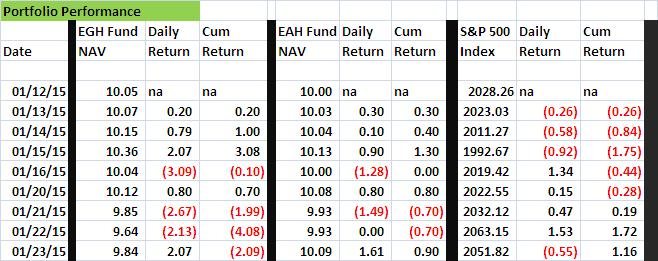What is highlighted in red?
Provide a comprehensive and detailed answer to the question.

The caption specifically mentions that negative daily return values are highlighted in red, indicating fluctuations in performance of the funds and the S&P 500 Index.